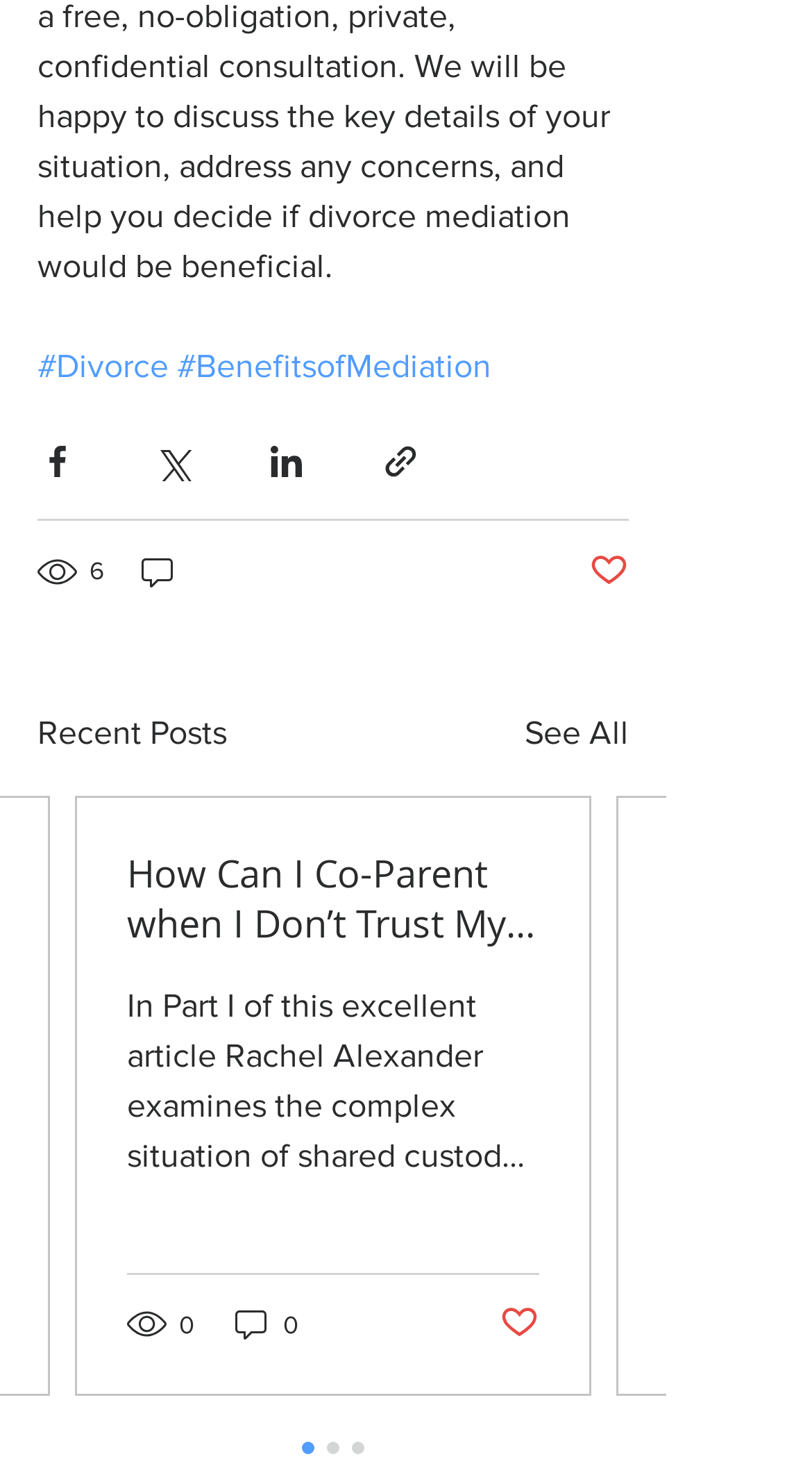Please use the details from the image to answer the following question comprehensively:
What is the title of the first article?

I looked at the article section and found the title of the first article, which is 'How Can I Co-Parent when I Don’t Trust My…'.